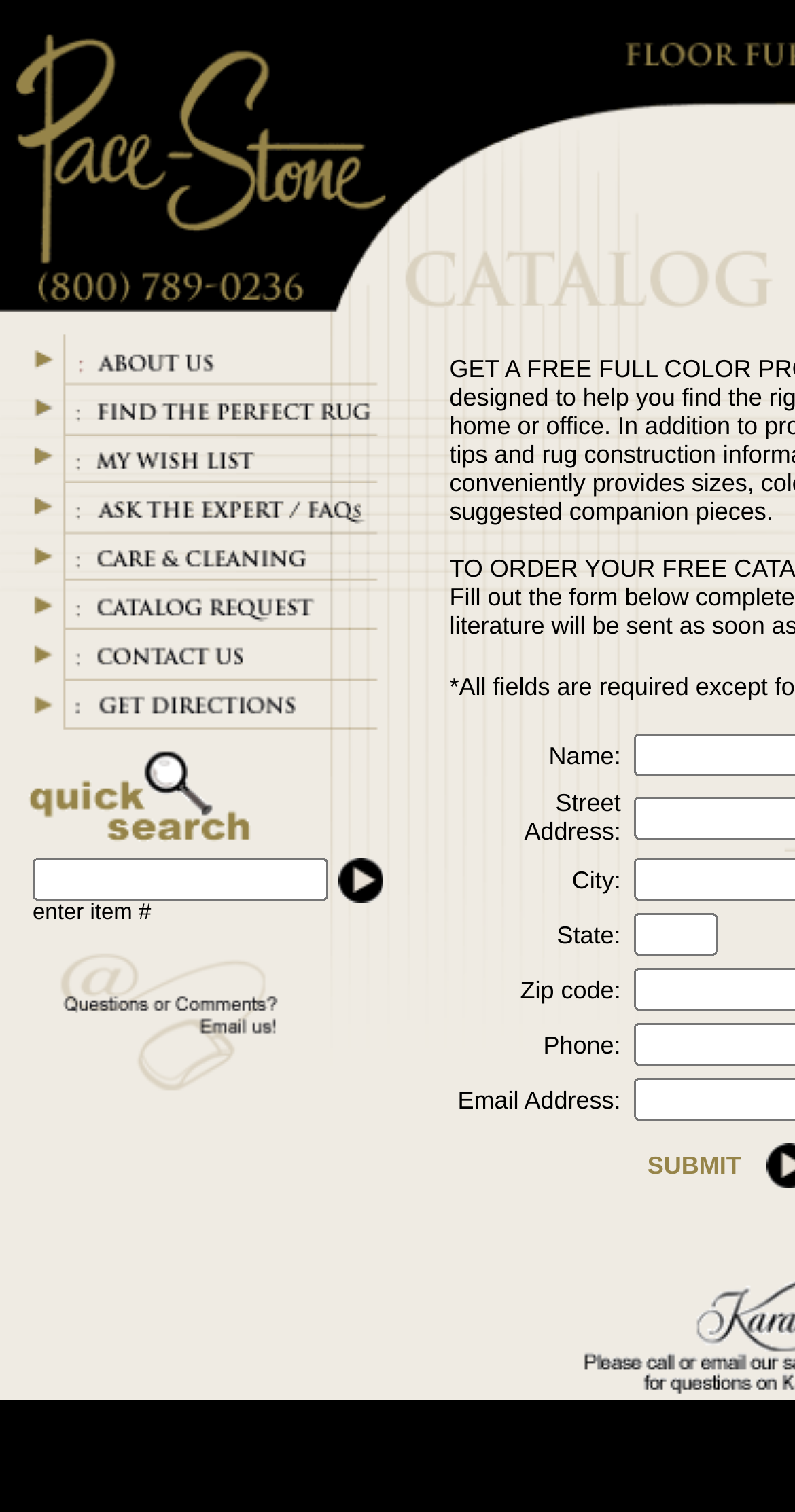Locate the bounding box coordinates of the clickable area to execute the instruction: "Click on About". Provide the coordinates as four float numbers between 0 and 1, represented as [left, top, right, bottom].

[0.0, 0.239, 0.487, 0.261]